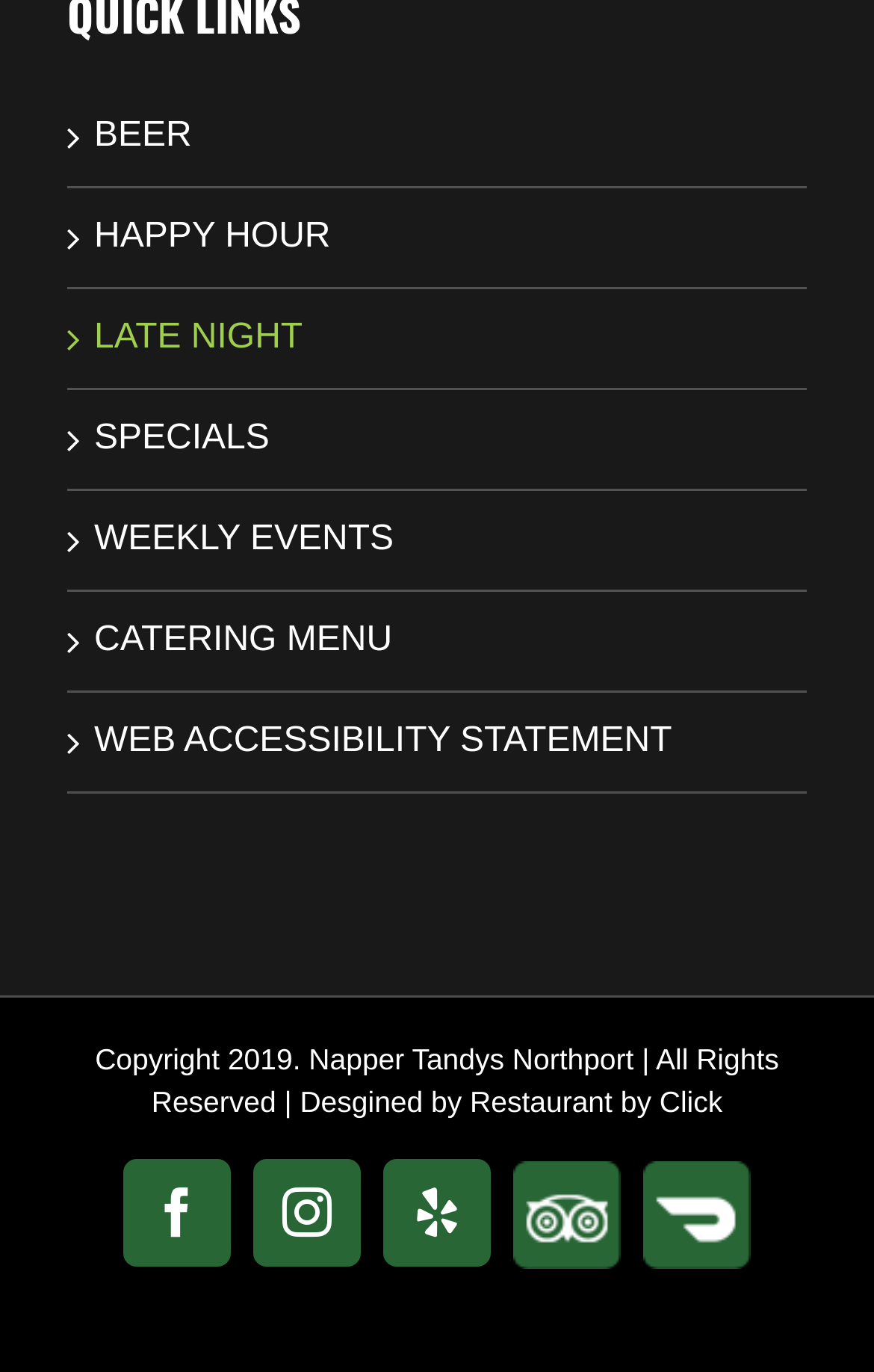Provide the bounding box coordinates in the format (top-left x, top-left y, bottom-right x, bottom-right y). All values are floating point numbers between 0 and 1. Determine the bounding box coordinate of the UI element described as: DoorDash

[0.736, 0.846, 0.859, 0.924]